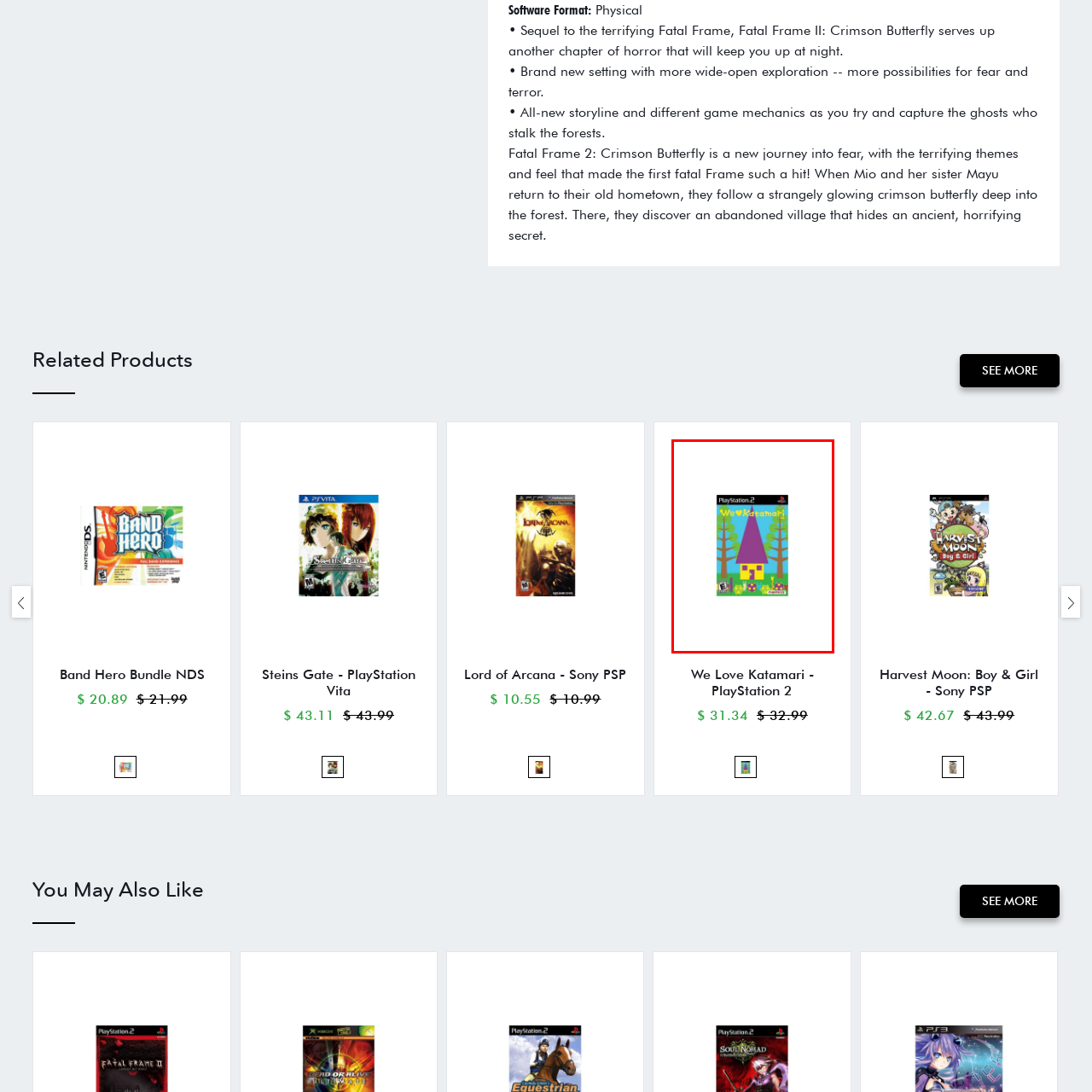Craft an in-depth description of the visual elements captured within the red box.

The image showcases the cover art for the PlayStation 2 game "We Love Katamari." The design features a vibrant and whimsical illustration, characterized by a purple triangular house set against a bright blue background. Surrounding the house are playful depictions of trees and colorful flowers, enhancing the cheerful and imaginative atmosphere of the game. The title "We Love Katamari" is prominently displayed at the top in a bold, playful font, highlighting the game's fun and quirky nature. This game serves as a sequel to the beloved "Katamari Damacy," inviting players to engage in creative gameplay filled with unique challenges and charming visuals.